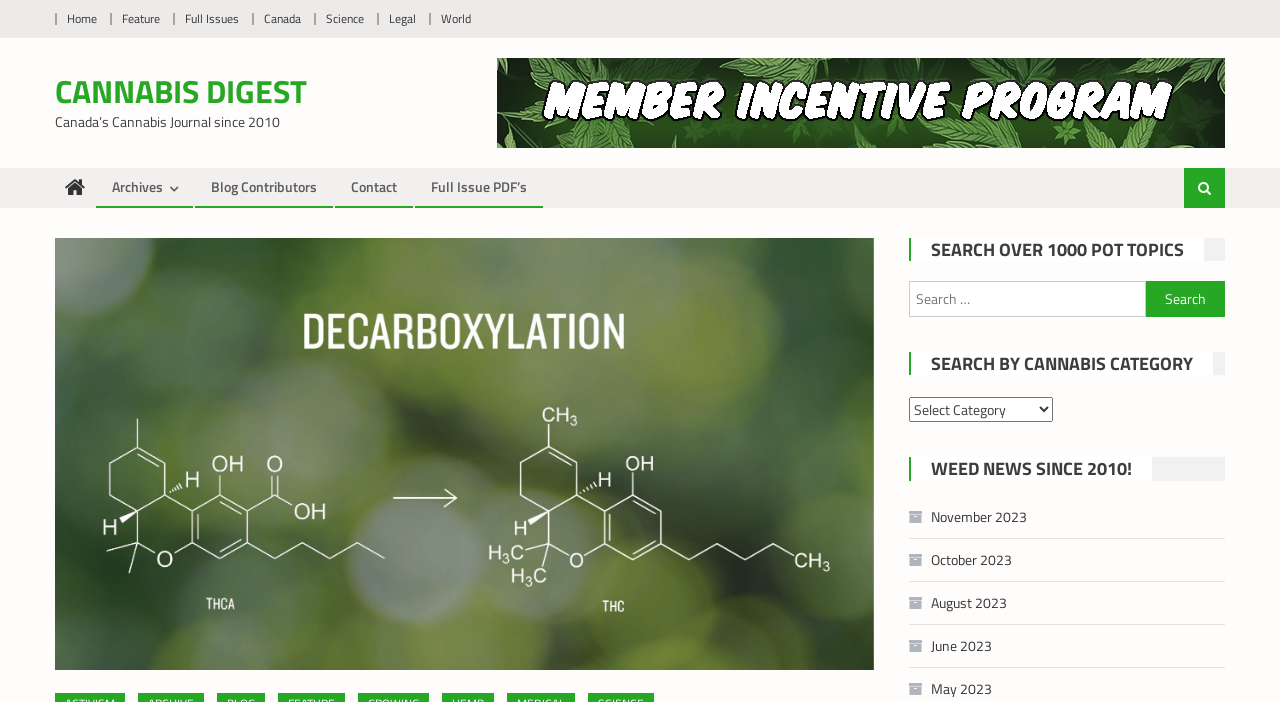Provide a thorough and detailed response to the question by examining the image: 
What is the category that can be searched using the combo box?

The combo box is located below the search bar and has a heading that says 'SEARCH BY CANNABIS CATEGORY', indicating that it can be used to search for cannabis-related topics by category.